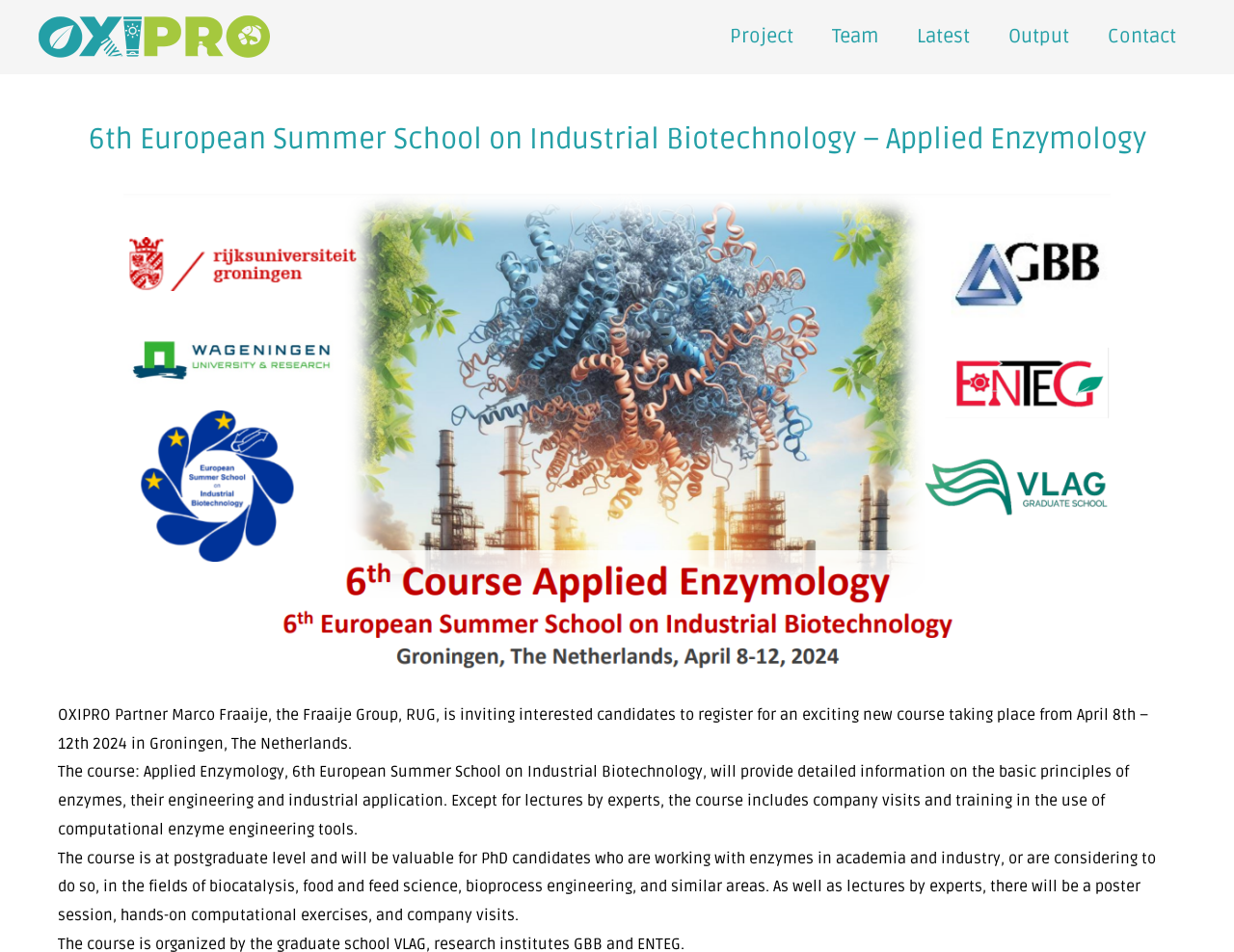Give a detailed account of the webpage.

The webpage appears to be an event registration page for the 6th European Summer School on Industrial Biotechnology - Applied Enzymology, organized by OXIPRO. At the top left corner, there is a link and an image, both labeled as "Oxipro". 

On the top right side, there is a navigation menu with five links: "Project", "Team", "Latest", "Output", and "Contact". 

Below the navigation menu, there is a large header section that spans almost the entire width of the page. Within this section, there is a heading that reads "6th European Summer School on Industrial Biotechnology – Applied Enzymology". 

Below the heading, there are three blocks of text. The first block describes the course, mentioning the organizer, dates, and location. The second block provides more details about the course content, including lectures, company visits, and training. The third block explains the target audience and the benefits of the course, including lectures, a poster session, hands-on exercises, and company visits.